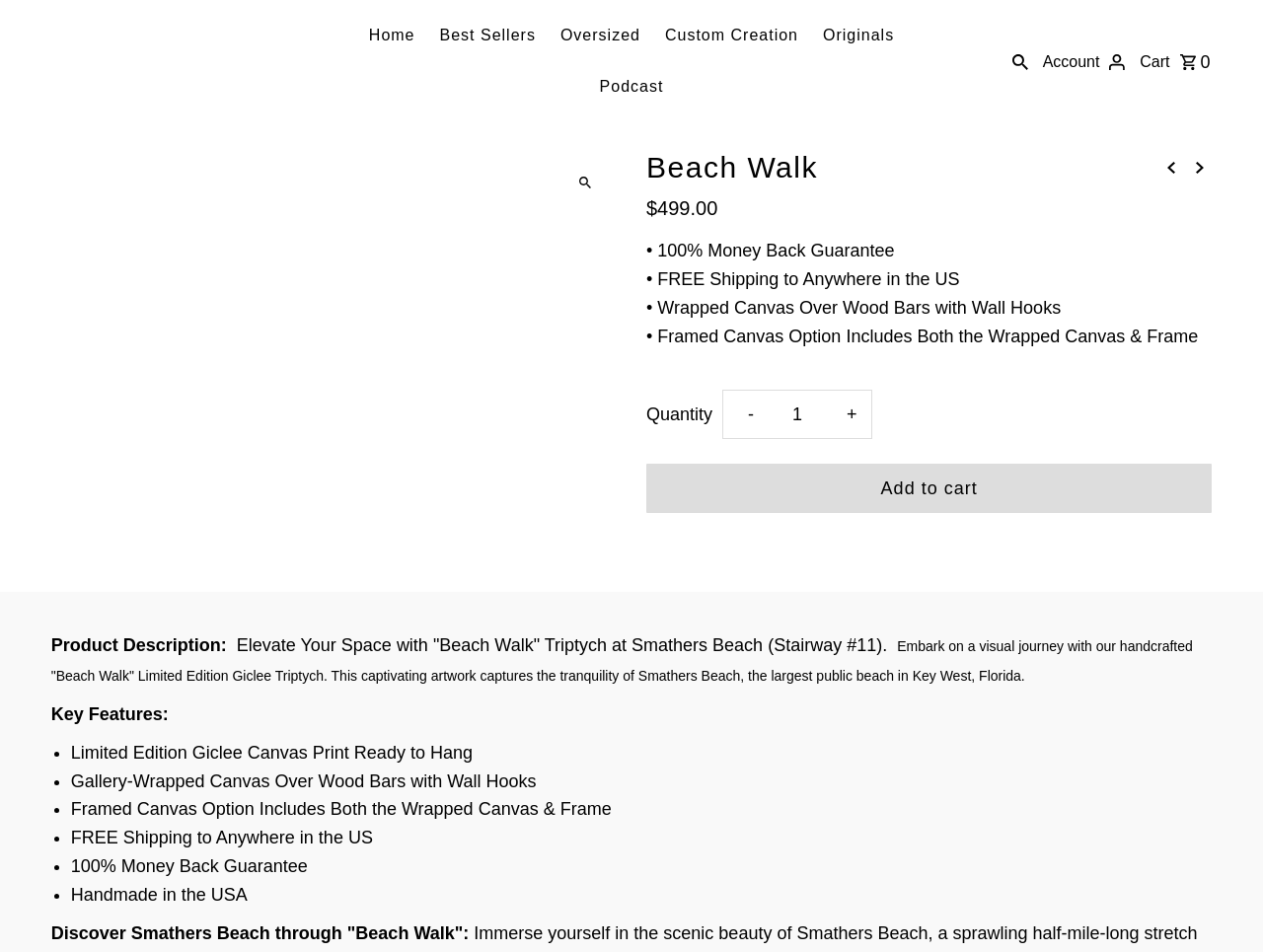What is the material of the canvas?
Provide a detailed and well-explained answer to the question.

I found the answer by looking at the list of key features on the webpage, which includes 'Gallery-Wrapped Canvas Over Wood Bars with Wall Hooks'.